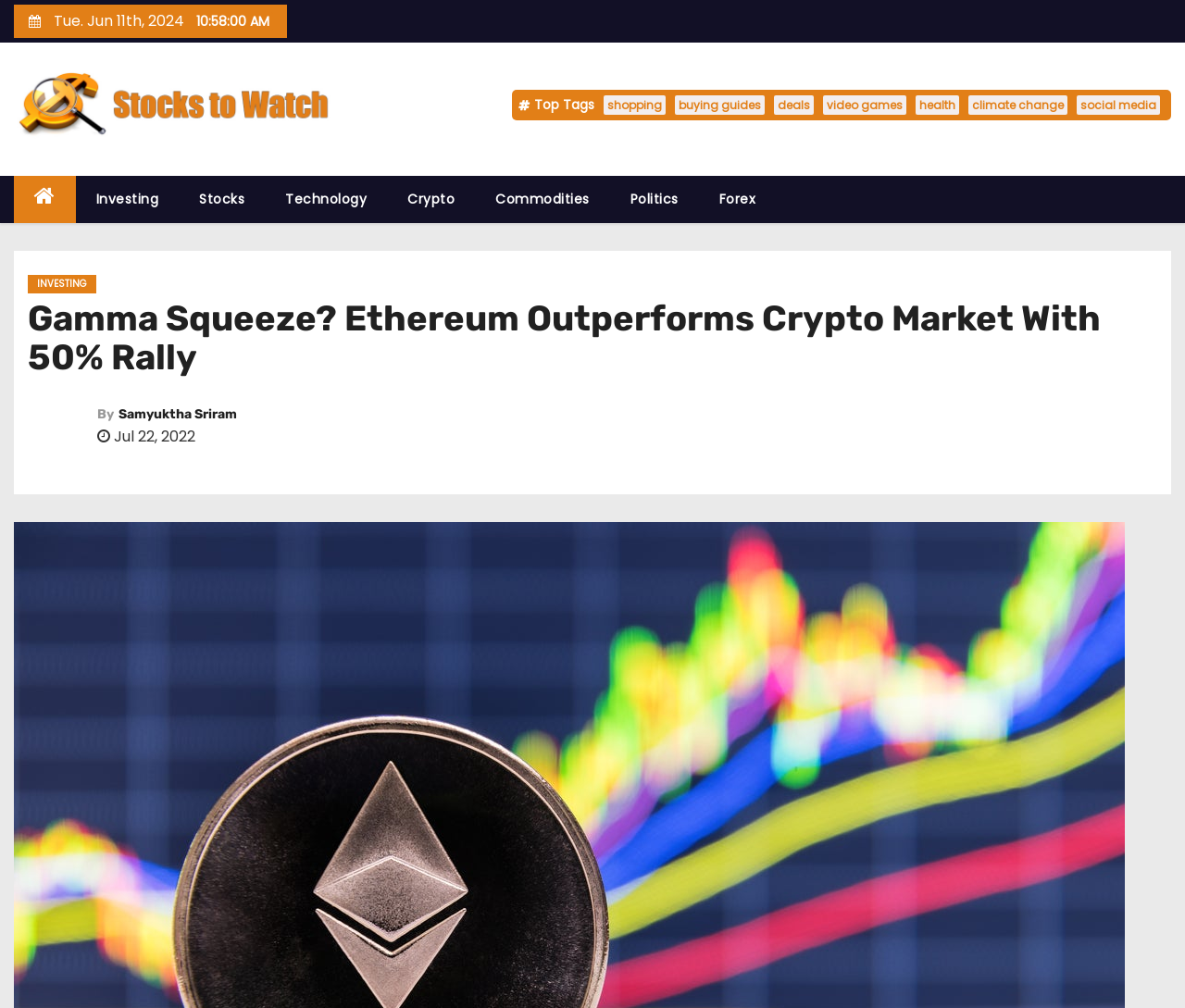Kindly determine the bounding box coordinates for the clickable area to achieve the given instruction: "View shopping news".

[0.509, 0.094, 0.562, 0.114]